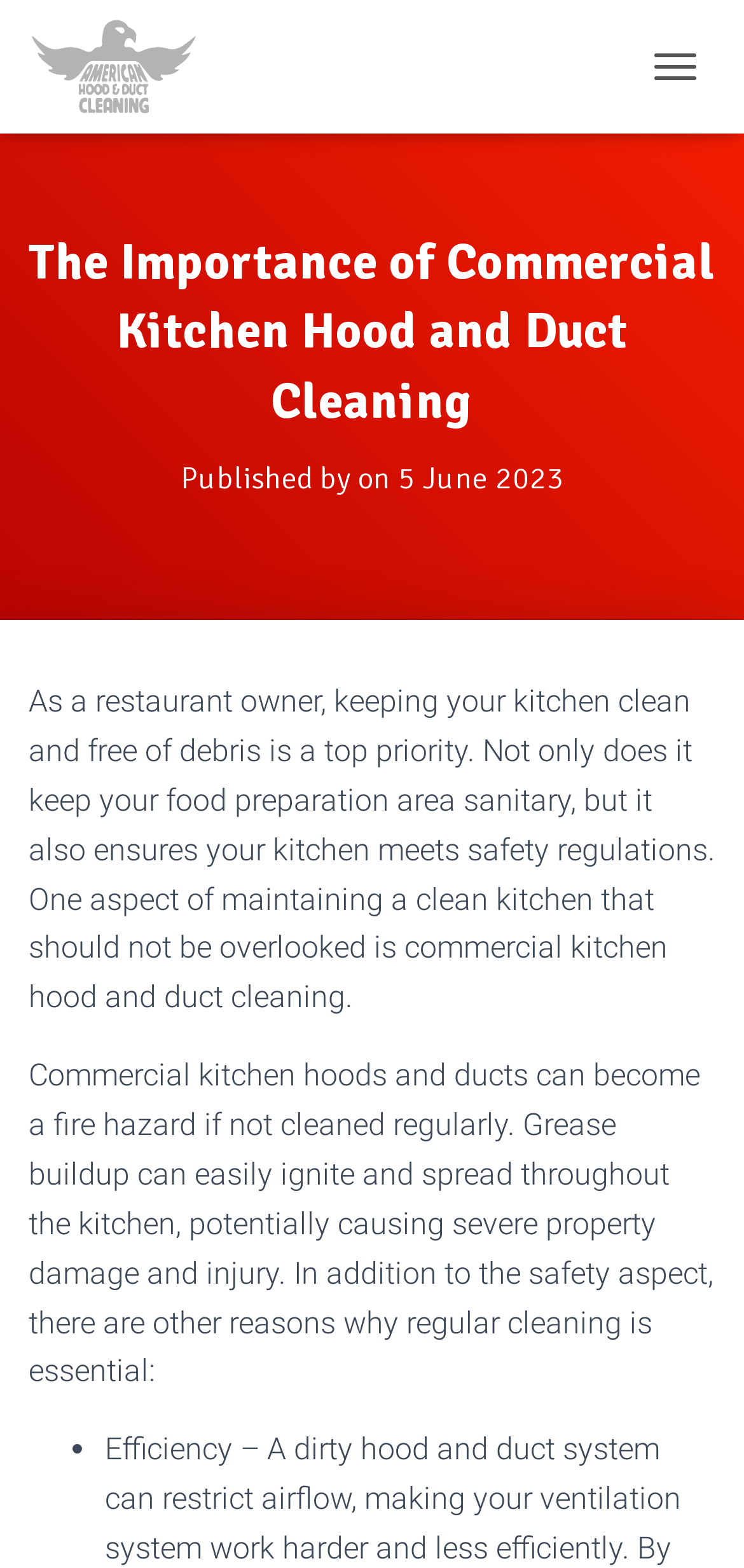Who is the target audience of this webpage?
Based on the image, answer the question with a single word or brief phrase.

Restaurant owners